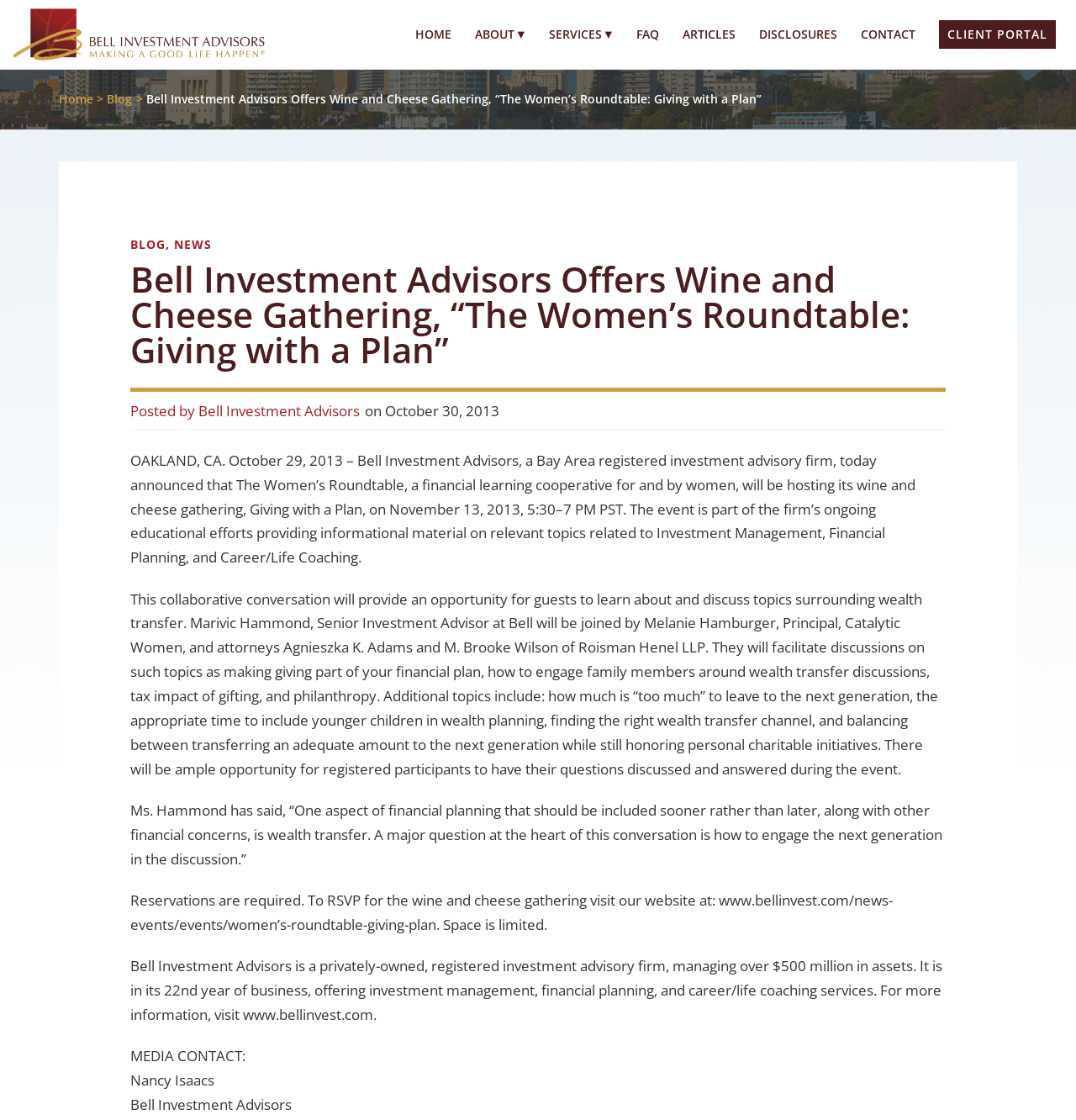Can you find the bounding box coordinates for the element to click on to achieve the instruction: "Click the Bell Investment Advisors logo"?

[0.012, 0.021, 0.246, 0.038]